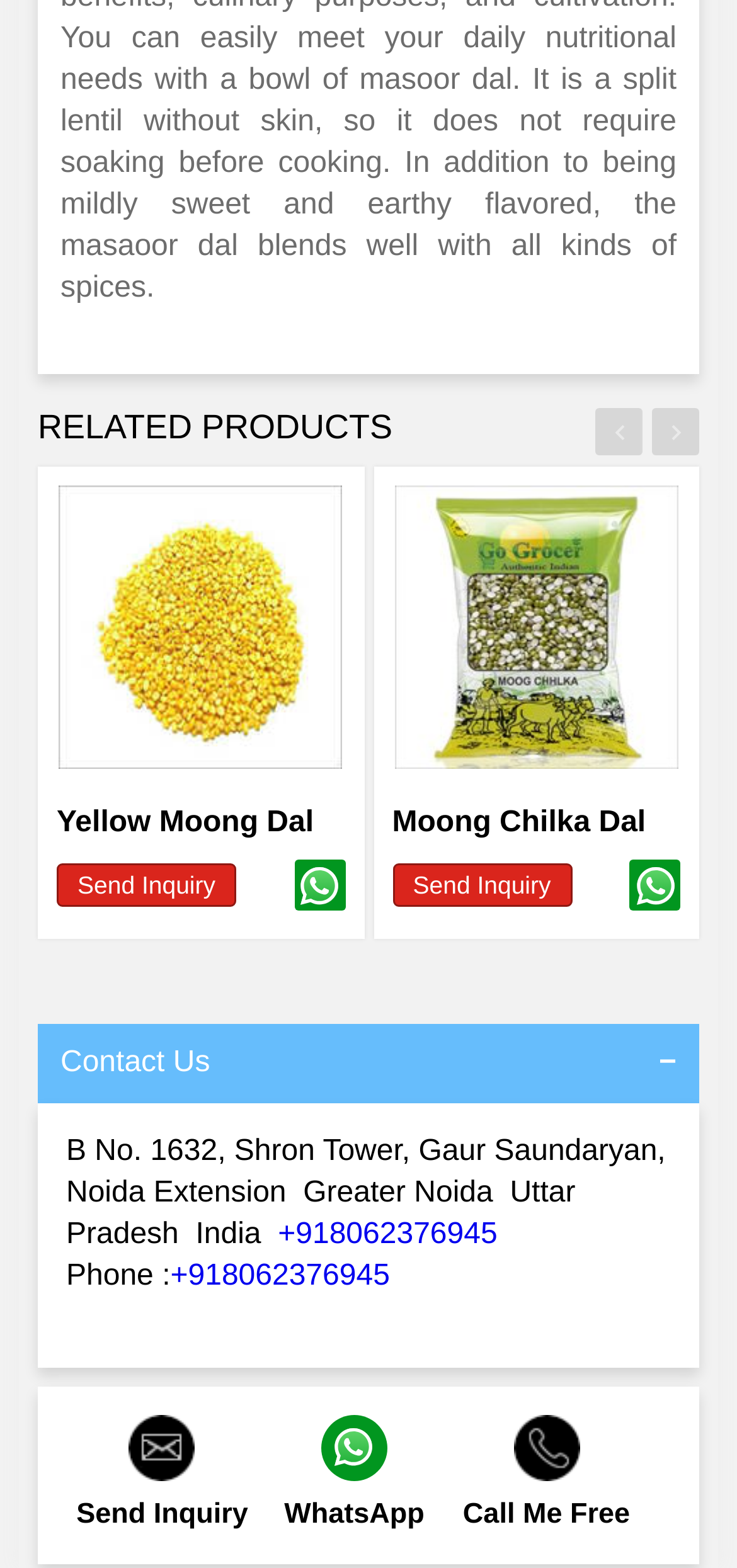Reply to the question with a single word or phrase:
What is the purpose of the 'Send Inquiry' link?

To send an inquiry